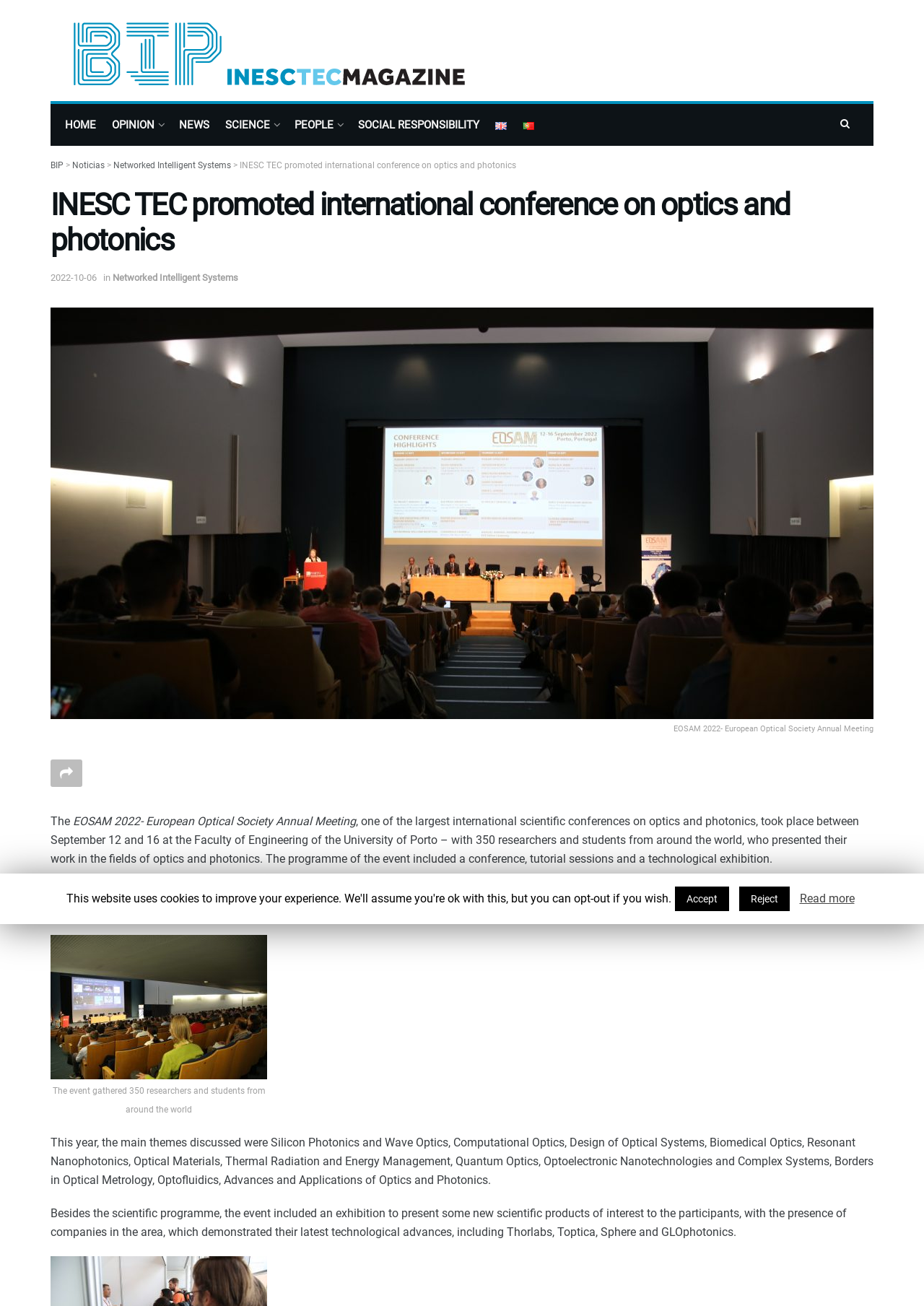Identify the bounding box coordinates of the clickable section necessary to follow the following instruction: "Switch to English". The coordinates should be presented as four float numbers from 0 to 1, i.e., [left, top, right, bottom].

[0.536, 0.087, 0.548, 0.104]